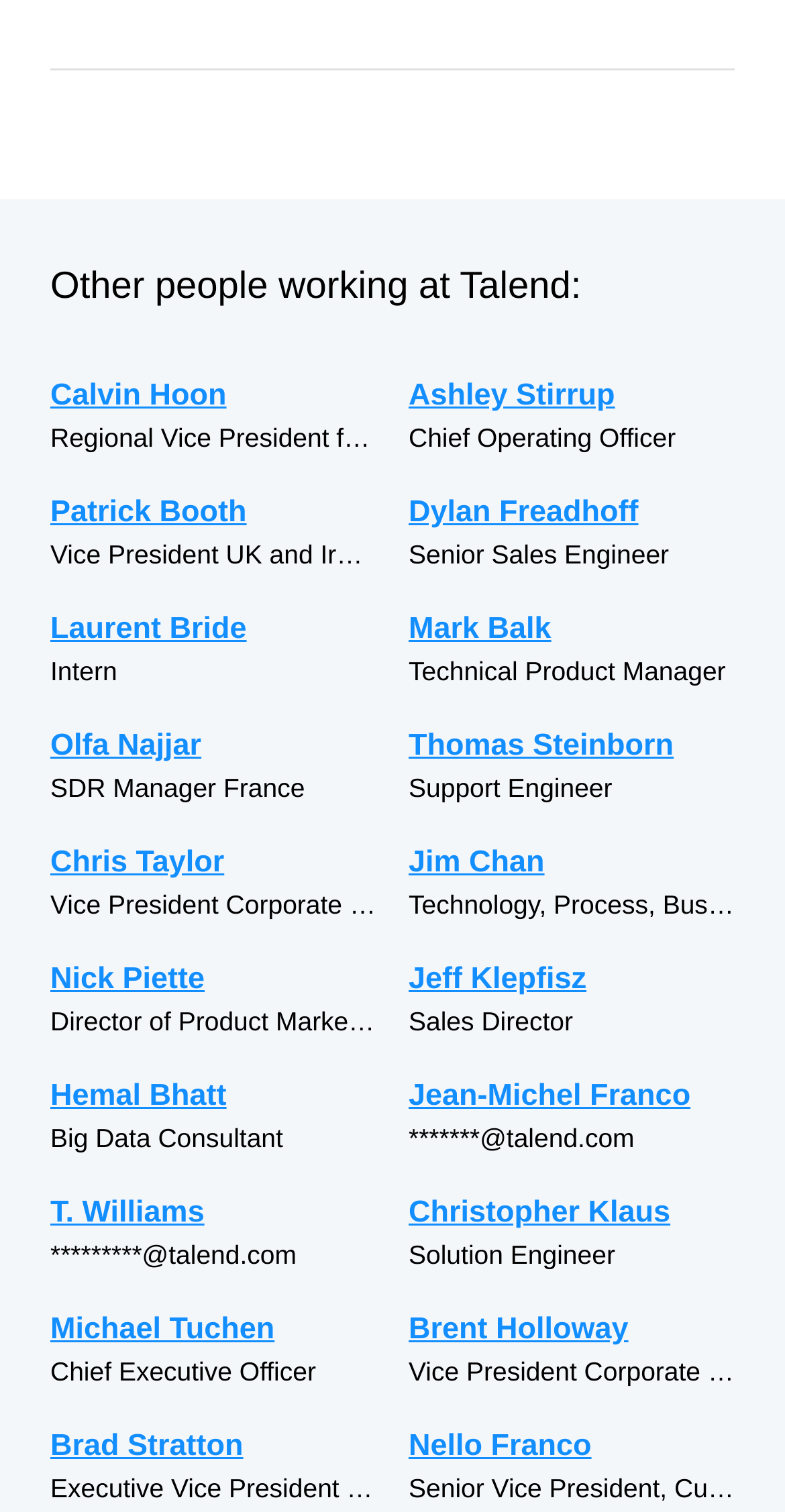Please specify the bounding box coordinates of the clickable region to carry out the following instruction: "Contact Ashley Stirrup". The coordinates should be four float numbers between 0 and 1, in the format [left, top, right, bottom].

[0.521, 0.246, 0.936, 0.276]